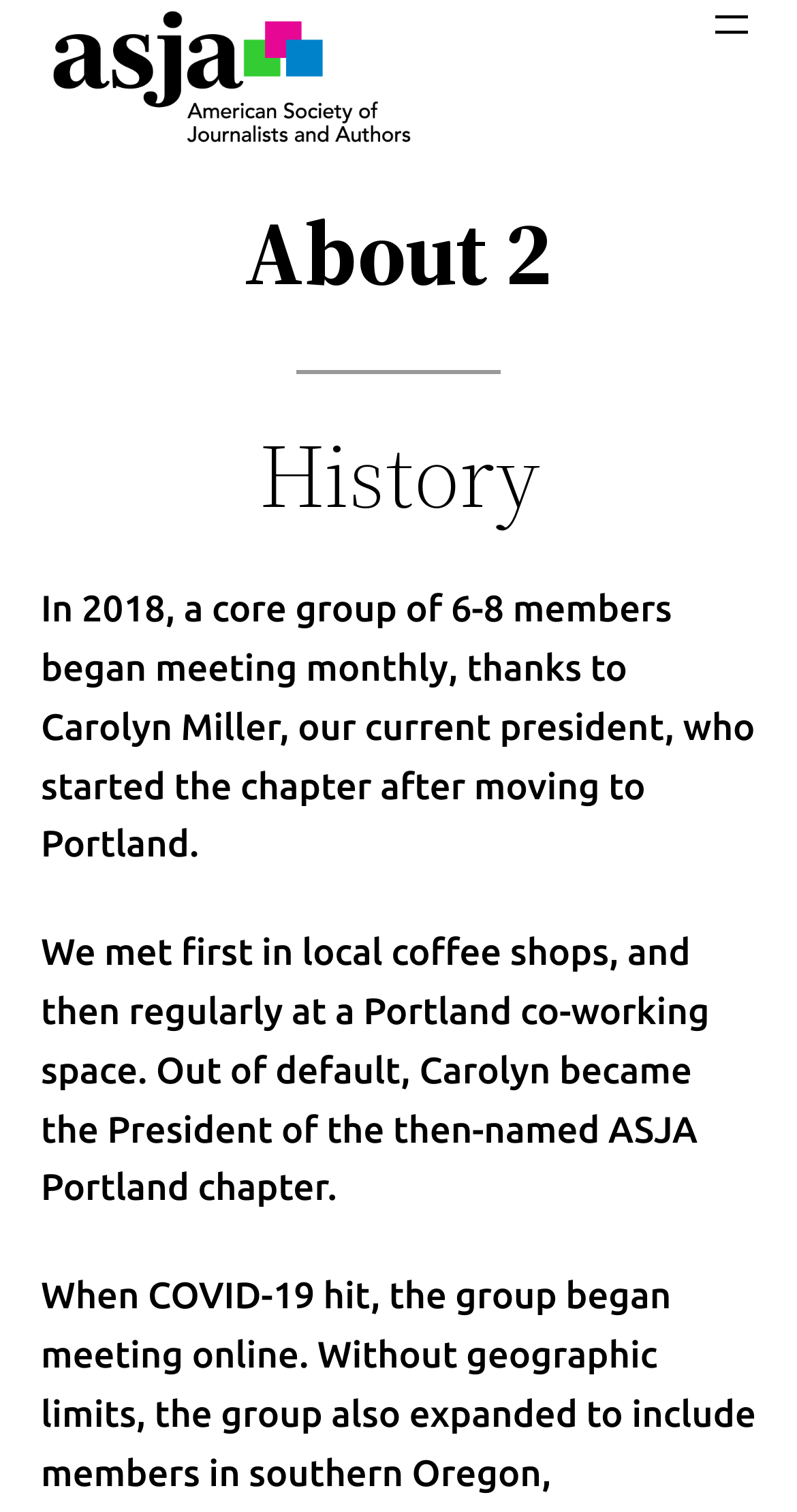Please provide a detailed answer to the question below by examining the image:
What is the name of the organization?

The name of the organization can be found in the top-left corner of the webpage, where it is written as 'ASJA PNW' in a link and an image.